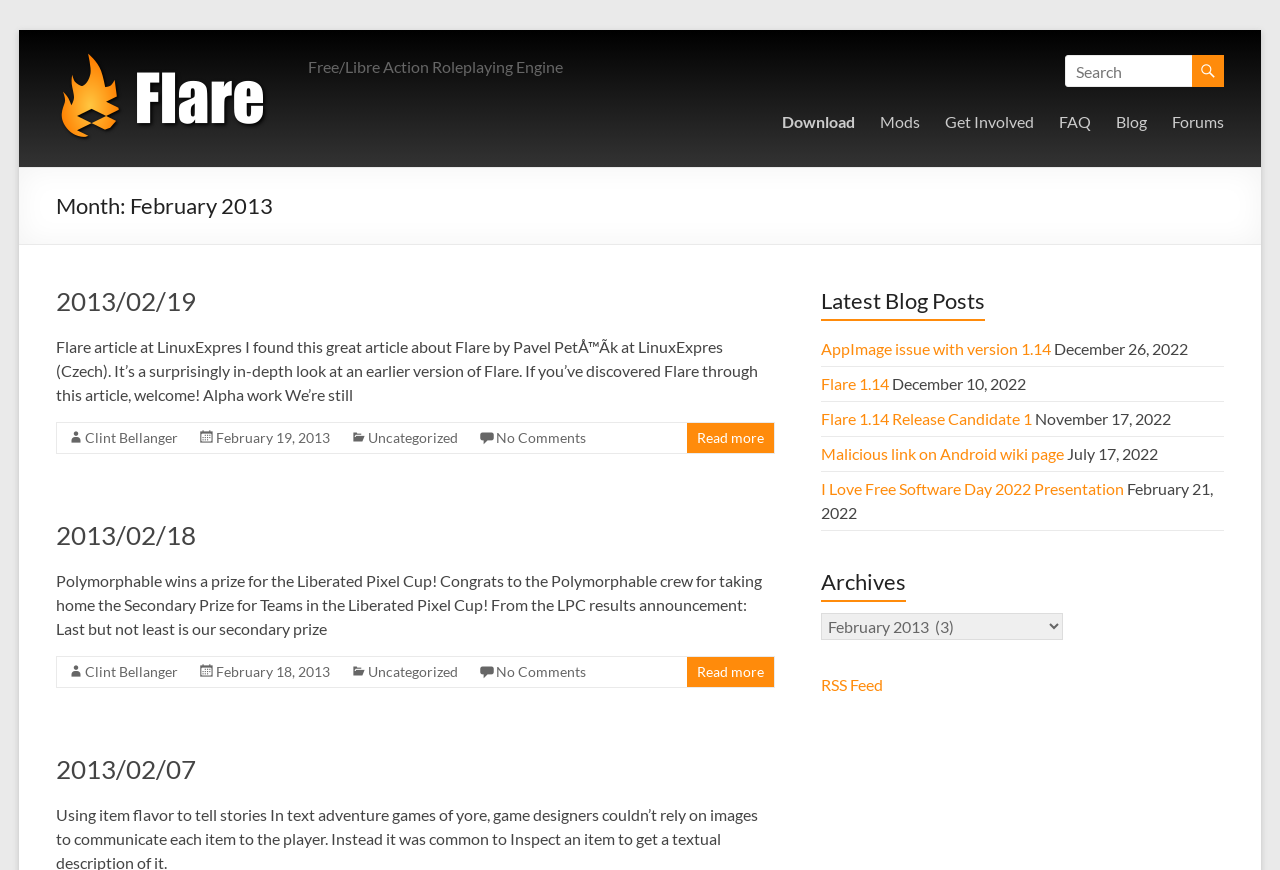Can you determine the bounding box coordinates of the area that needs to be clicked to fulfill the following instruction: "Download Flare"?

[0.611, 0.123, 0.668, 0.157]